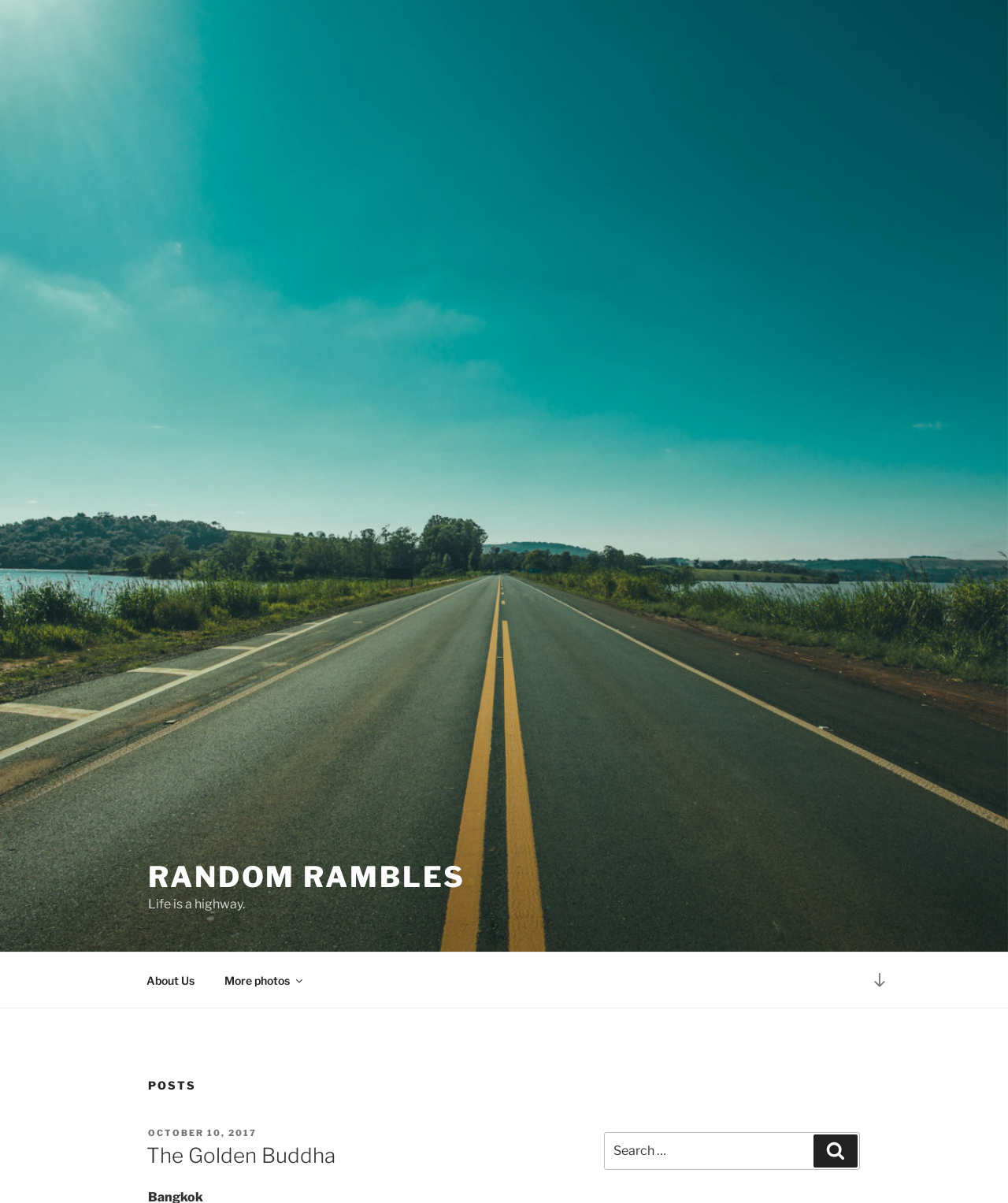Please provide a detailed answer to the question below based on the screenshot: 
What is the date of the first post?

The date of the first post can be found by looking at the 'POSTS' section, where it lists the date of the post as 'OCTOBER 10, 2017'.